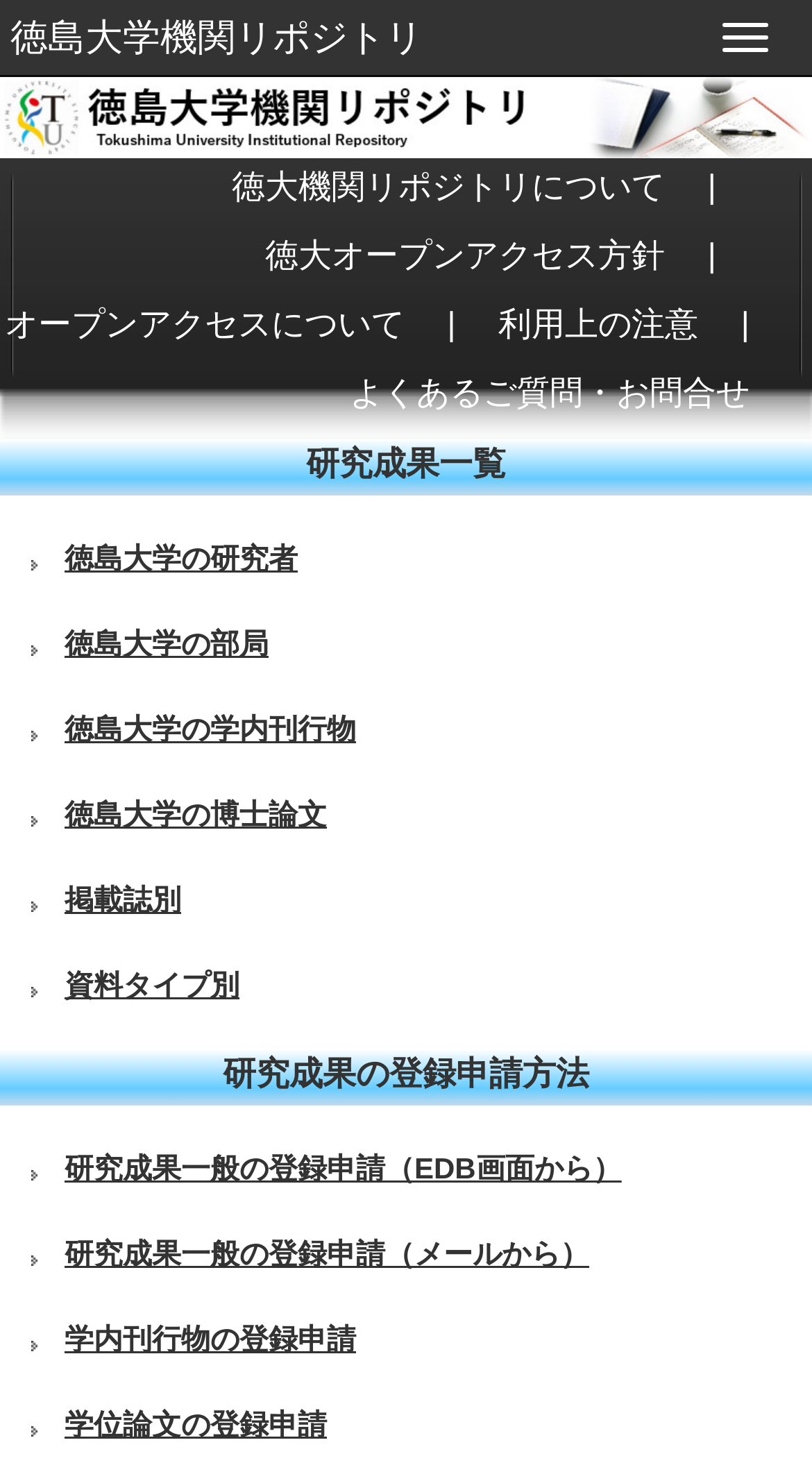Please provide a detailed answer to the question below by examining the image:
What is the navigation button for?

I found the answer by looking at the button element on the webpage, which has the text 'Toggle navigation'. This suggests that the button is used to toggle the navigation menu on and off.